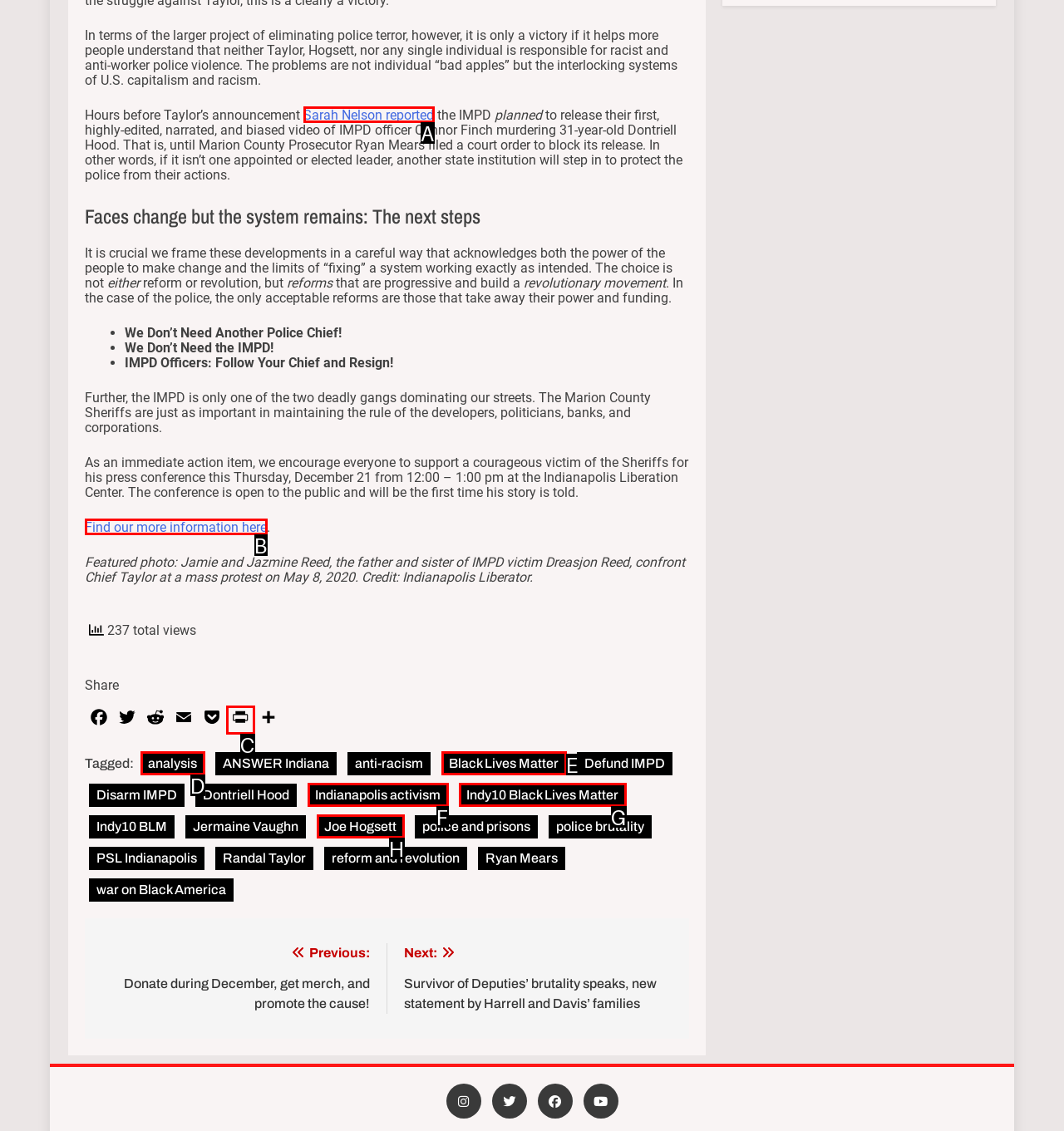Match the description: Find our more information here to the correct HTML element. Provide the letter of your choice from the given options.

B